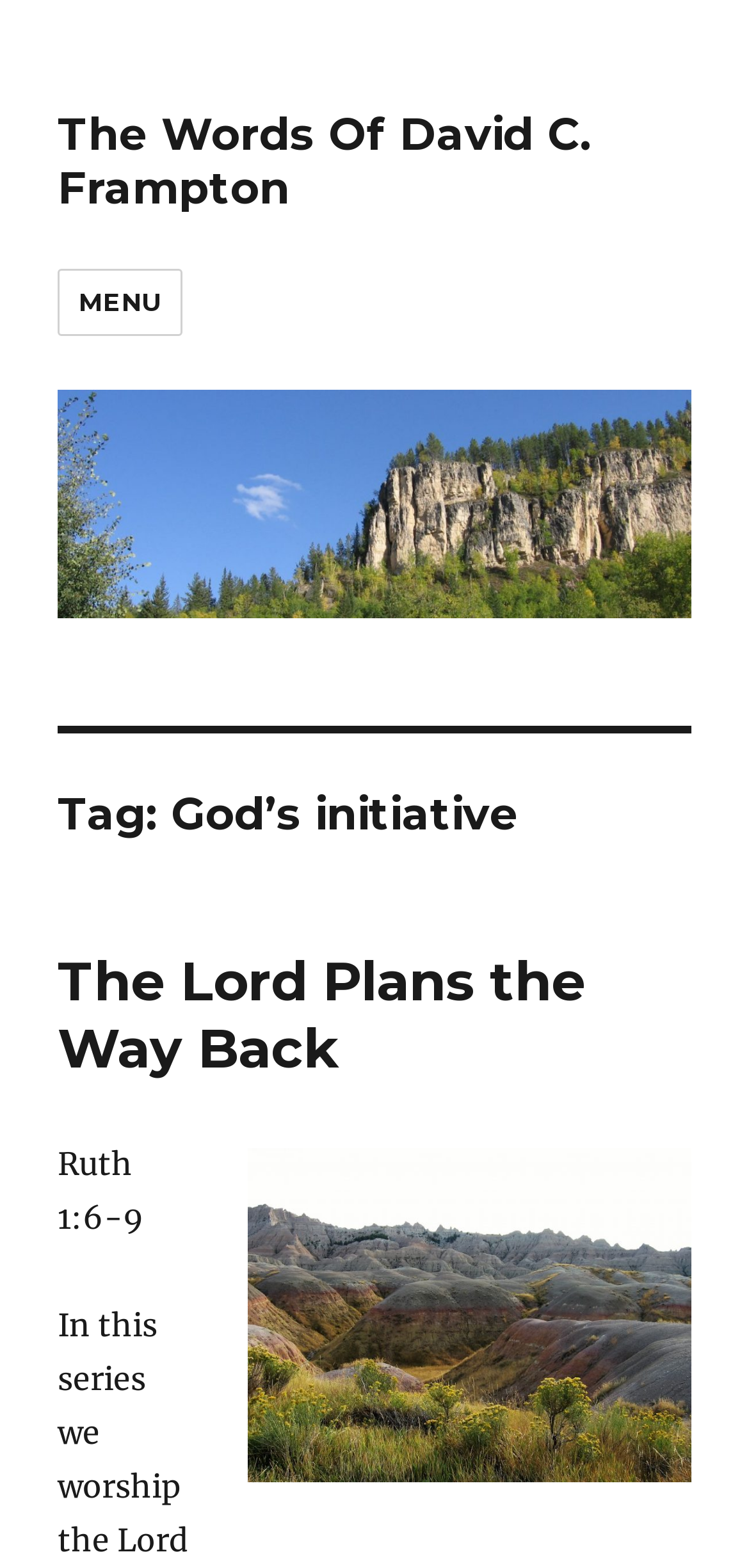Identify the bounding box coordinates for the UI element described by the following text: "Menu". Provide the coordinates as four float numbers between 0 and 1, in the format [left, top, right, bottom].

[0.077, 0.171, 0.245, 0.214]